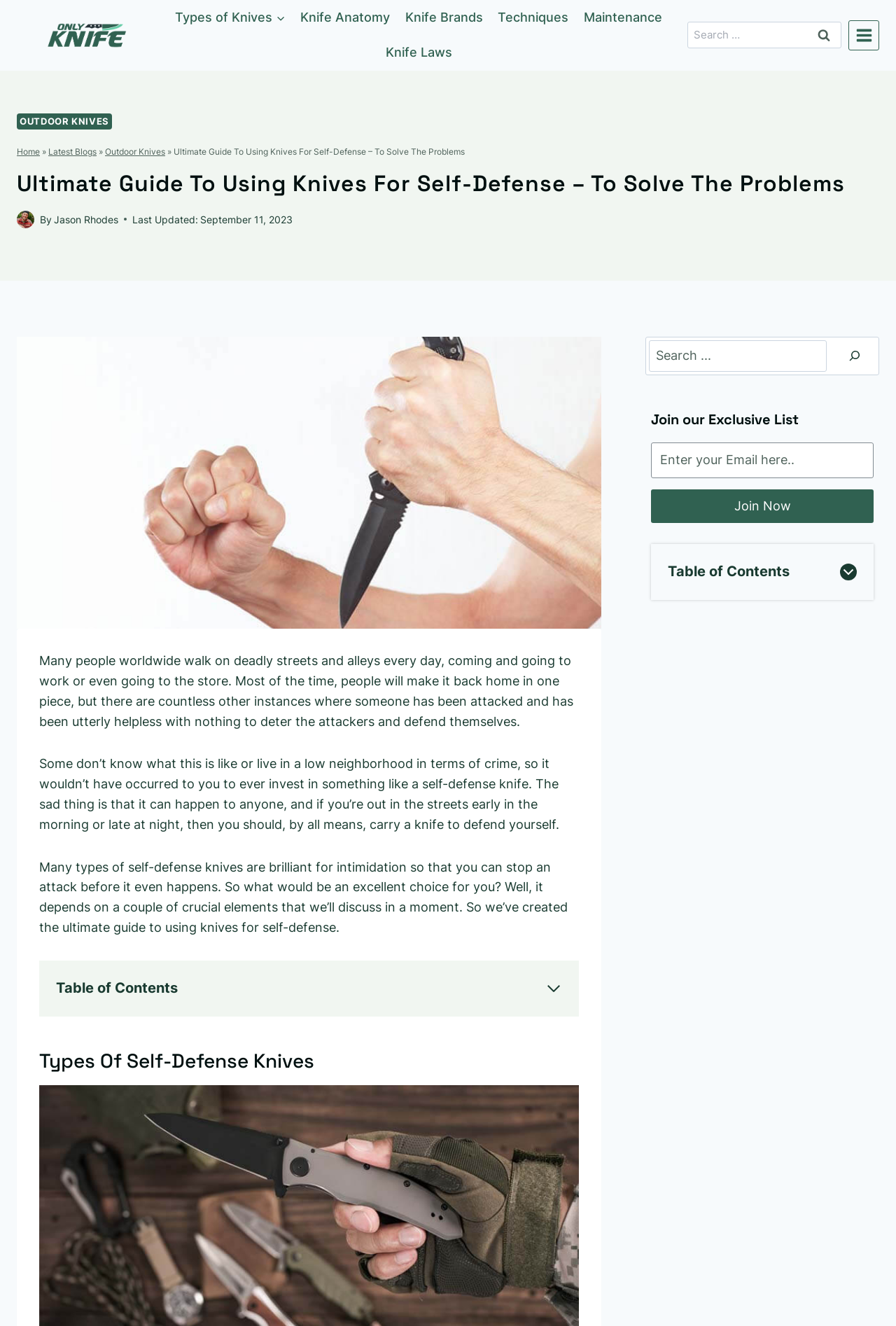Determine the bounding box coordinates for the area that needs to be clicked to fulfill this task: "Click on Types of Knives". The coordinates must be given as four float numbers between 0 and 1, i.e., [left, top, right, bottom].

[0.187, 0.0, 0.327, 0.027]